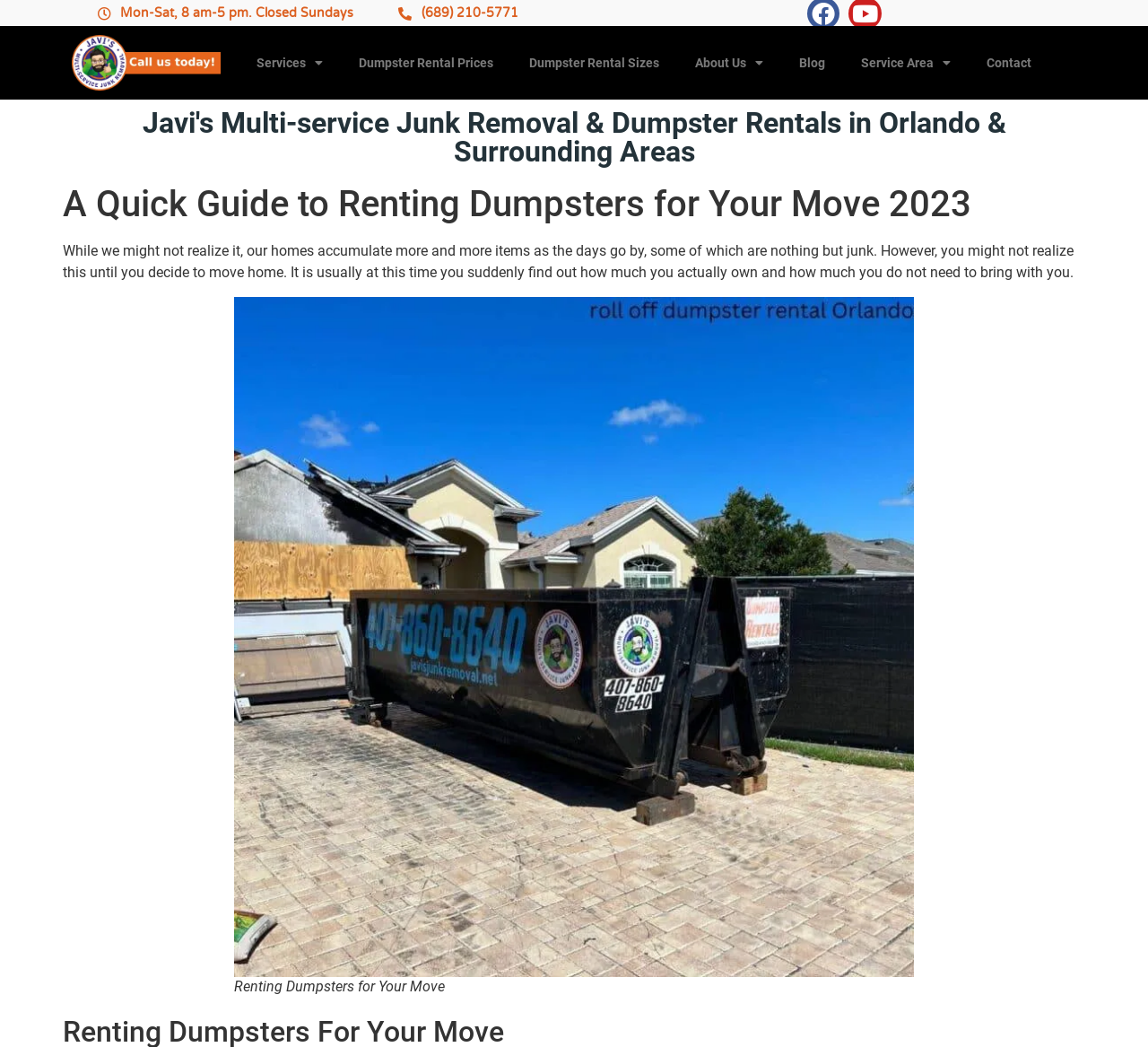Please identify the bounding box coordinates of the area that needs to be clicked to fulfill the following instruction: "Read the blog."

[0.68, 0.04, 0.734, 0.08]